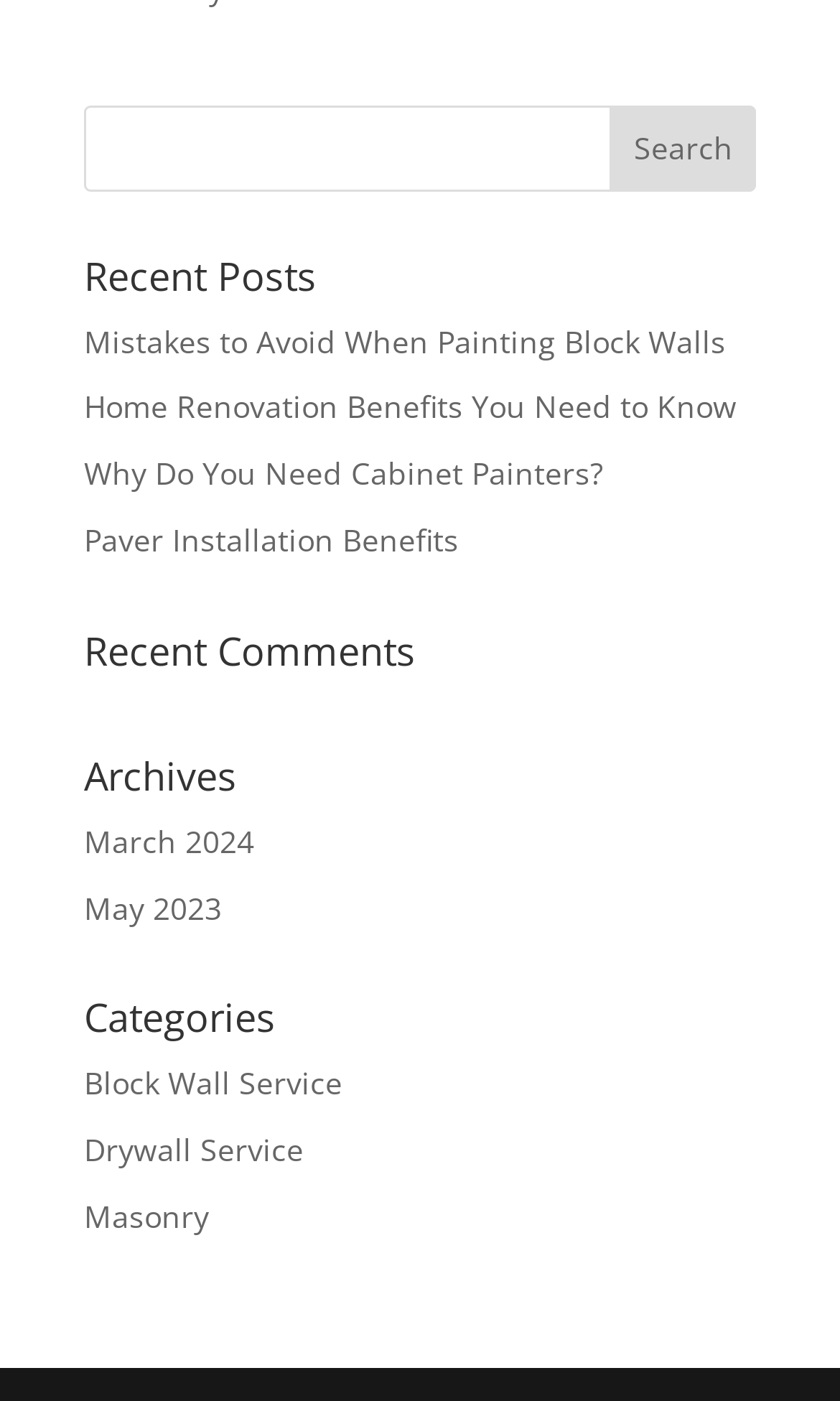Please find and report the bounding box coordinates of the element to click in order to perform the following action: "view recent post about mistakes to avoid when painting block walls". The coordinates should be expressed as four float numbers between 0 and 1, in the format [left, top, right, bottom].

[0.1, 0.229, 0.874, 0.258]